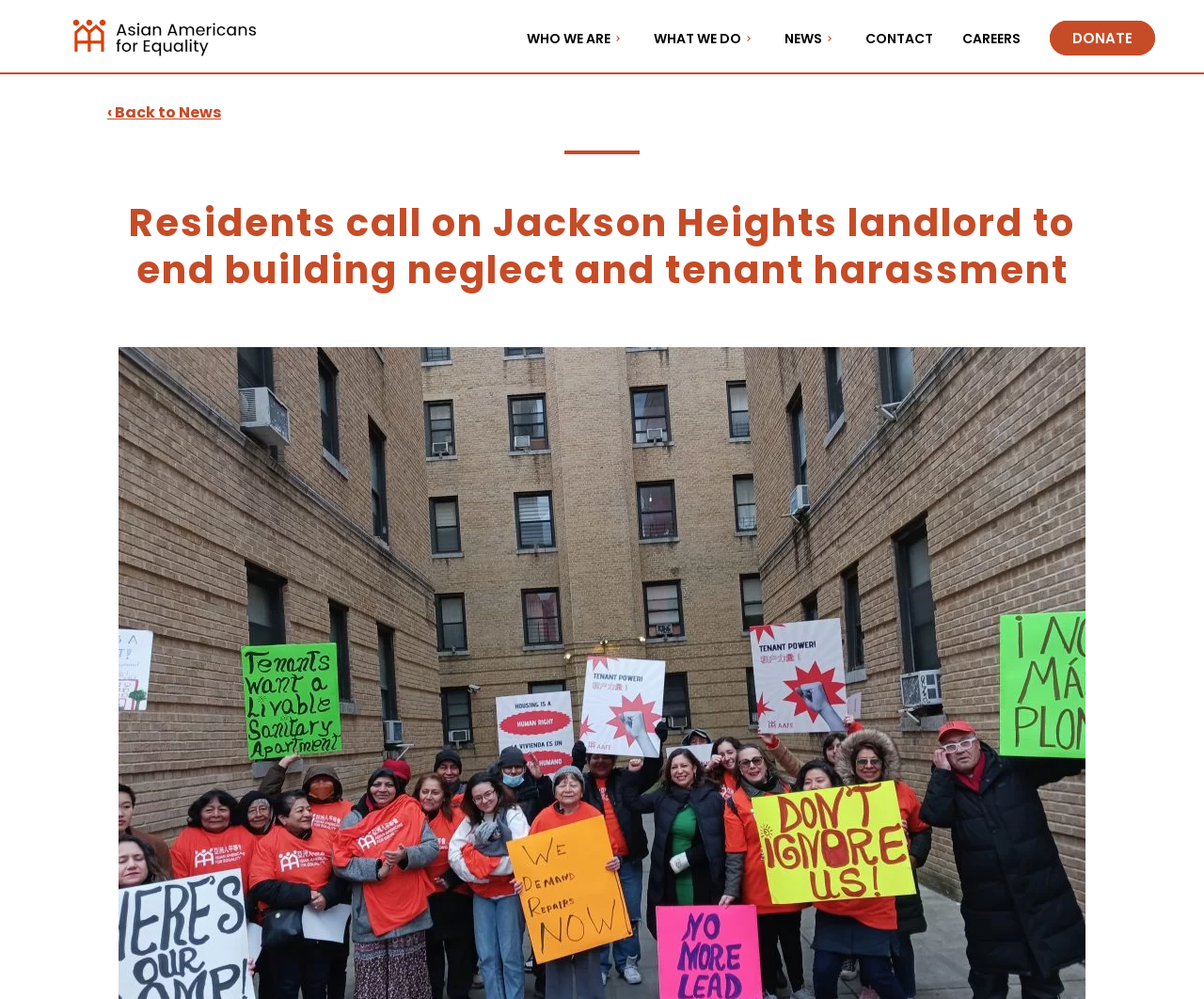Summarize the webpage with a detailed and informative caption.

The webpage appears to be an article page from the Asian Americans for Equality website. At the top left, there is a main logo link. To the right of the logo, there is a main navigation menu that spans across the top of the page, containing several links and buttons. The menu items include "WHO WE ARE", "WHAT WE DO", "News", "Contact", "Careers", and "Donate". Each menu item has a corresponding button that can be expanded to show a submenu.

Below the navigation menu, there is a prominent heading that reads "Residents call on Jackson Heights landlord to end building neglect and tenant harassment". This heading is centered near the top of the page.

On the top right, there is a link that says "‹ Back to News", which suggests that this article is part of a news section on the website.

There are no images on the page, but the layout is organized and easy to navigate, with clear headings and concise text.